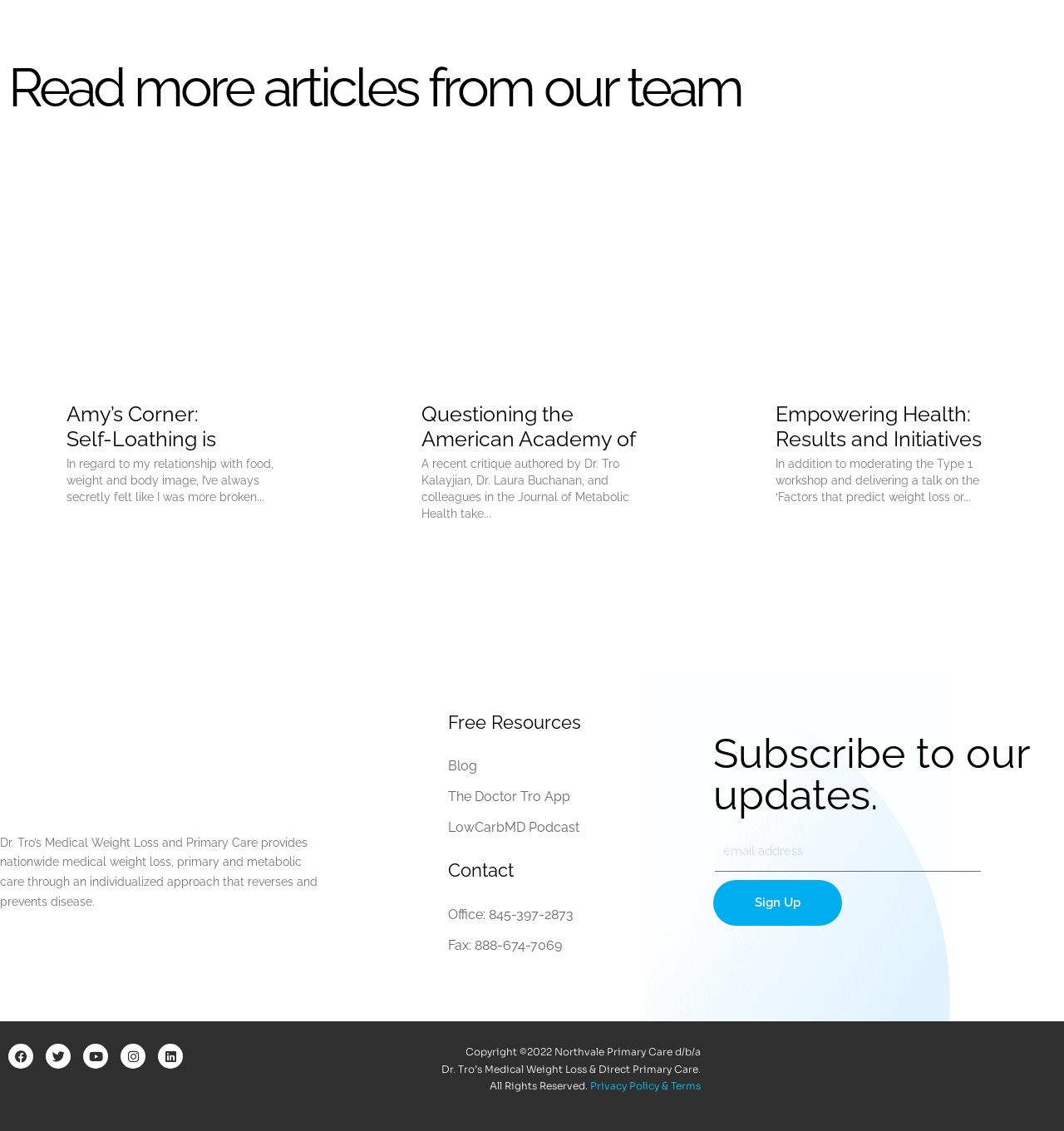Predict the bounding box coordinates of the area that should be clicked to accomplish the following instruction: "View the article about Questioning the American Academy of". The bounding box coordinates should consist of four float numbers between 0 and 1, i.e., [left, top, right, bottom].

[0.396, 0.355, 0.604, 0.399]